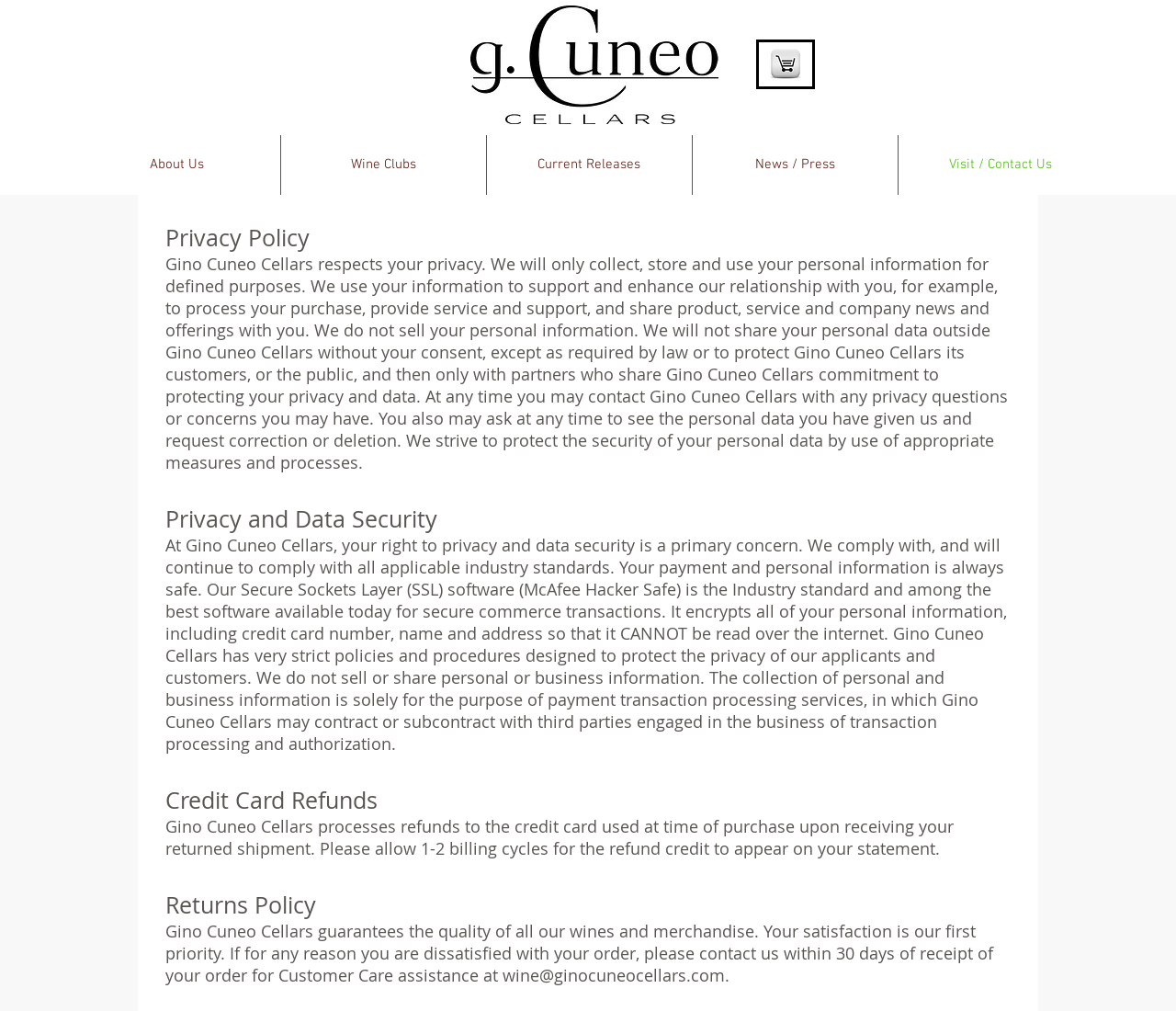How can customers contact Gino Cuneo Cellars for customer care?
Please use the image to provide a one-word or short phrase answer.

By emailing wine@ginocuneocellars.com